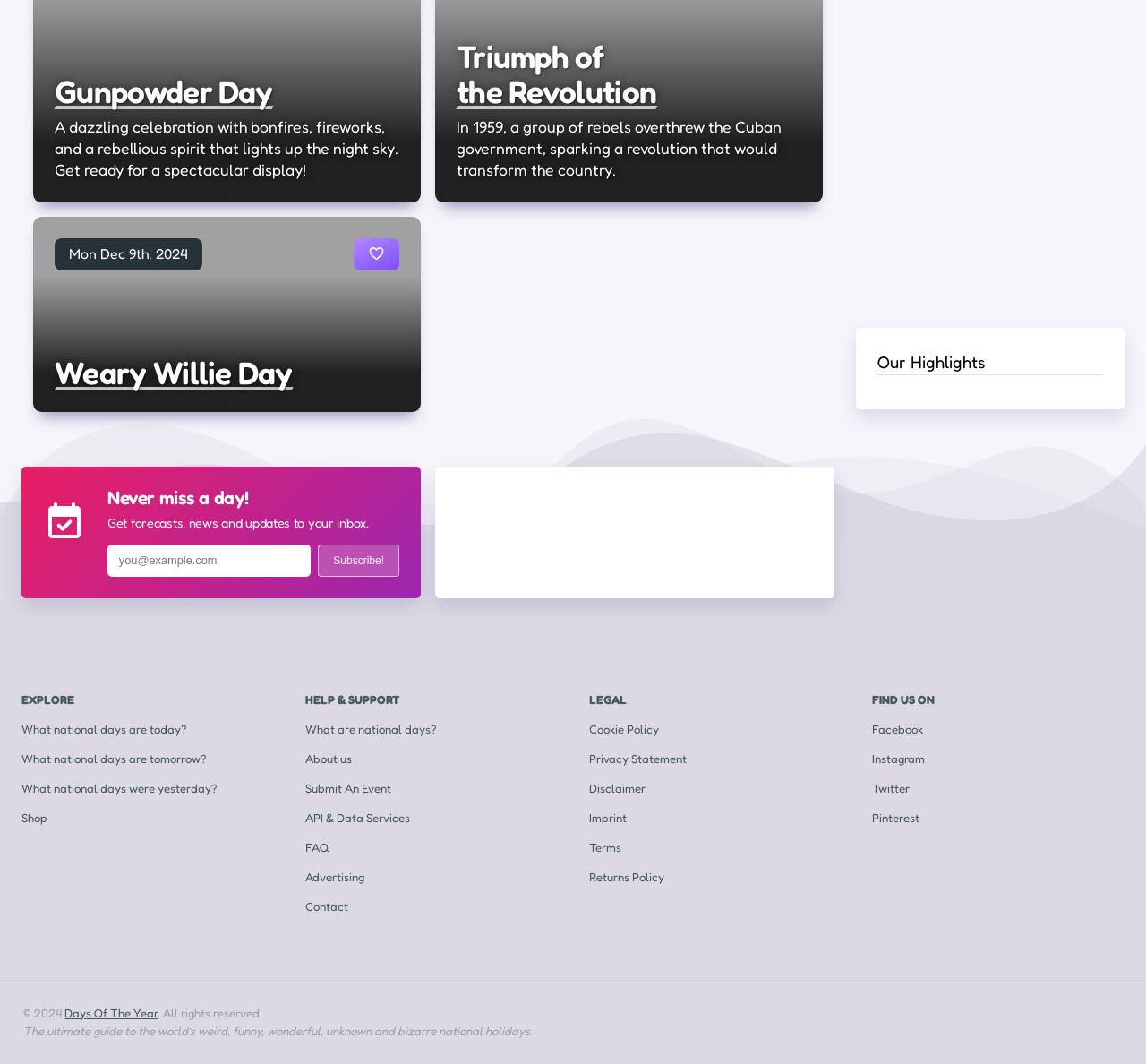Identify the bounding box coordinates of the element to click to follow this instruction: 'Learn about Gunpowder Day'. Ensure the coordinates are four float values between 0 and 1, provided as [left, top, right, bottom].

[0.048, 0.068, 0.238, 0.103]